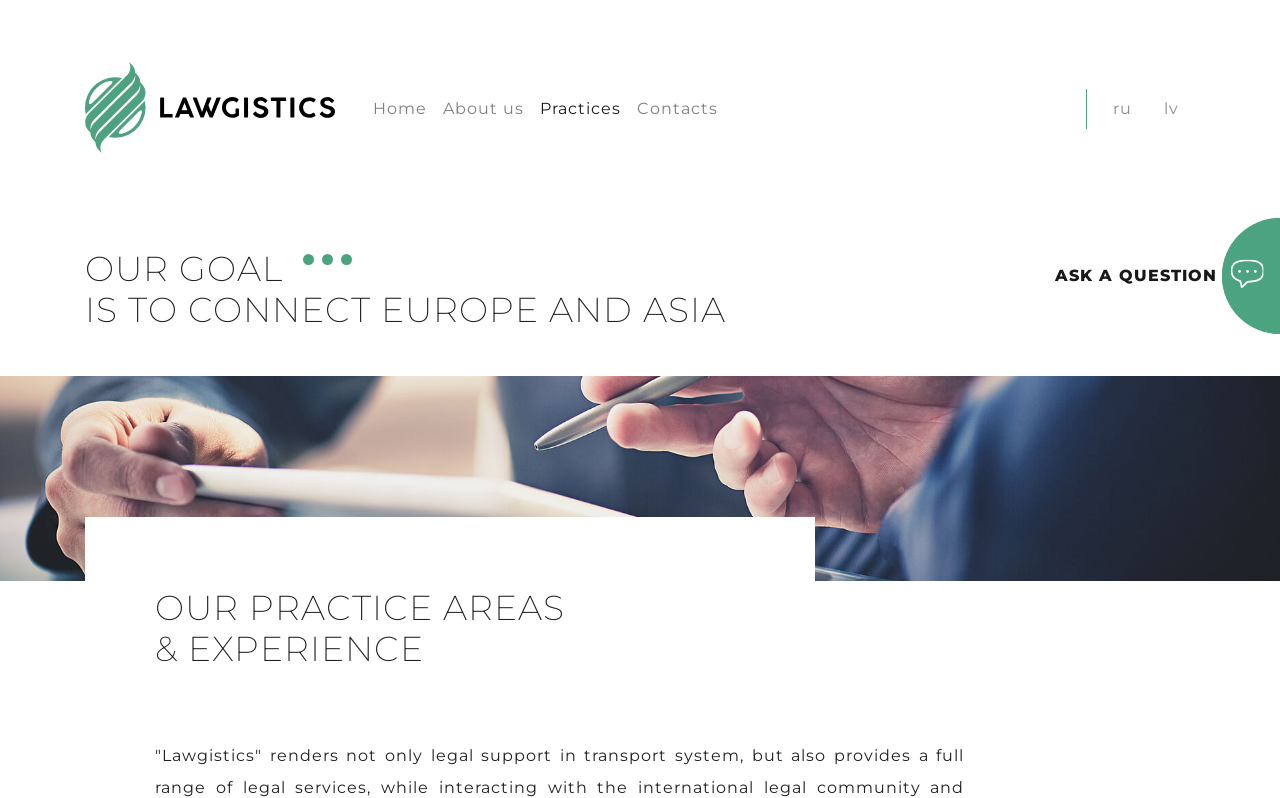Using the information in the image, give a comprehensive answer to the question: 
How many language options are available?

I counted the number of language links at the top right corner of the webpage, which are 'ru' and 'lv', so there are 2 language options available.